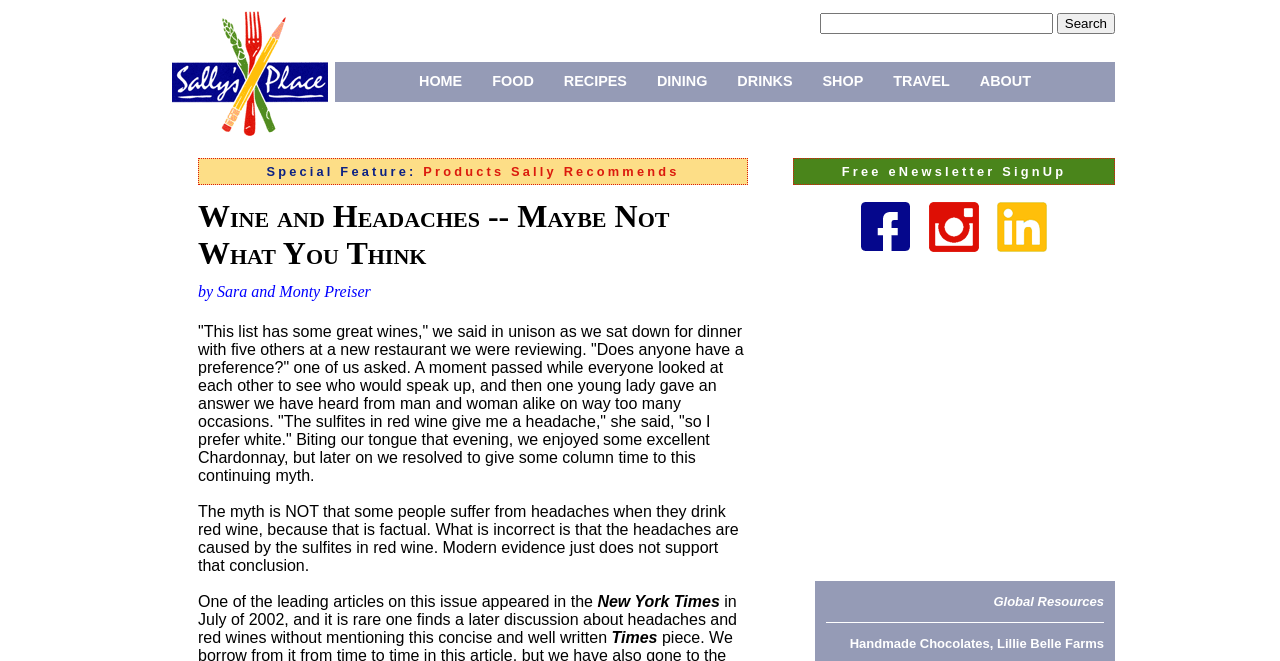Extract the main heading text from the webpage.

Wine and Headaches -- Maybe Not What You Think